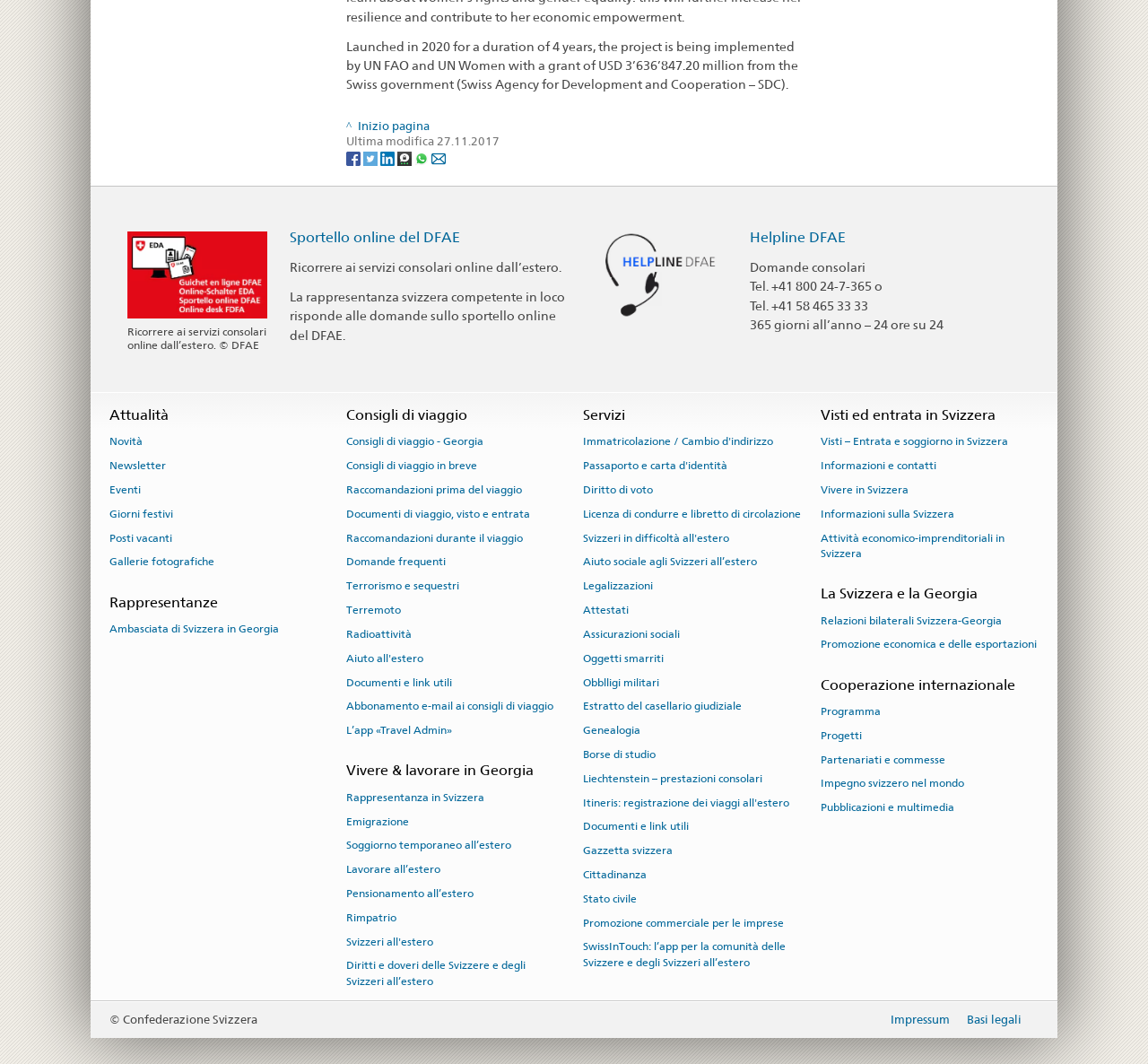Please find the bounding box for the UI component described as follows: "Inizio pagina".

[0.302, 0.112, 0.374, 0.125]